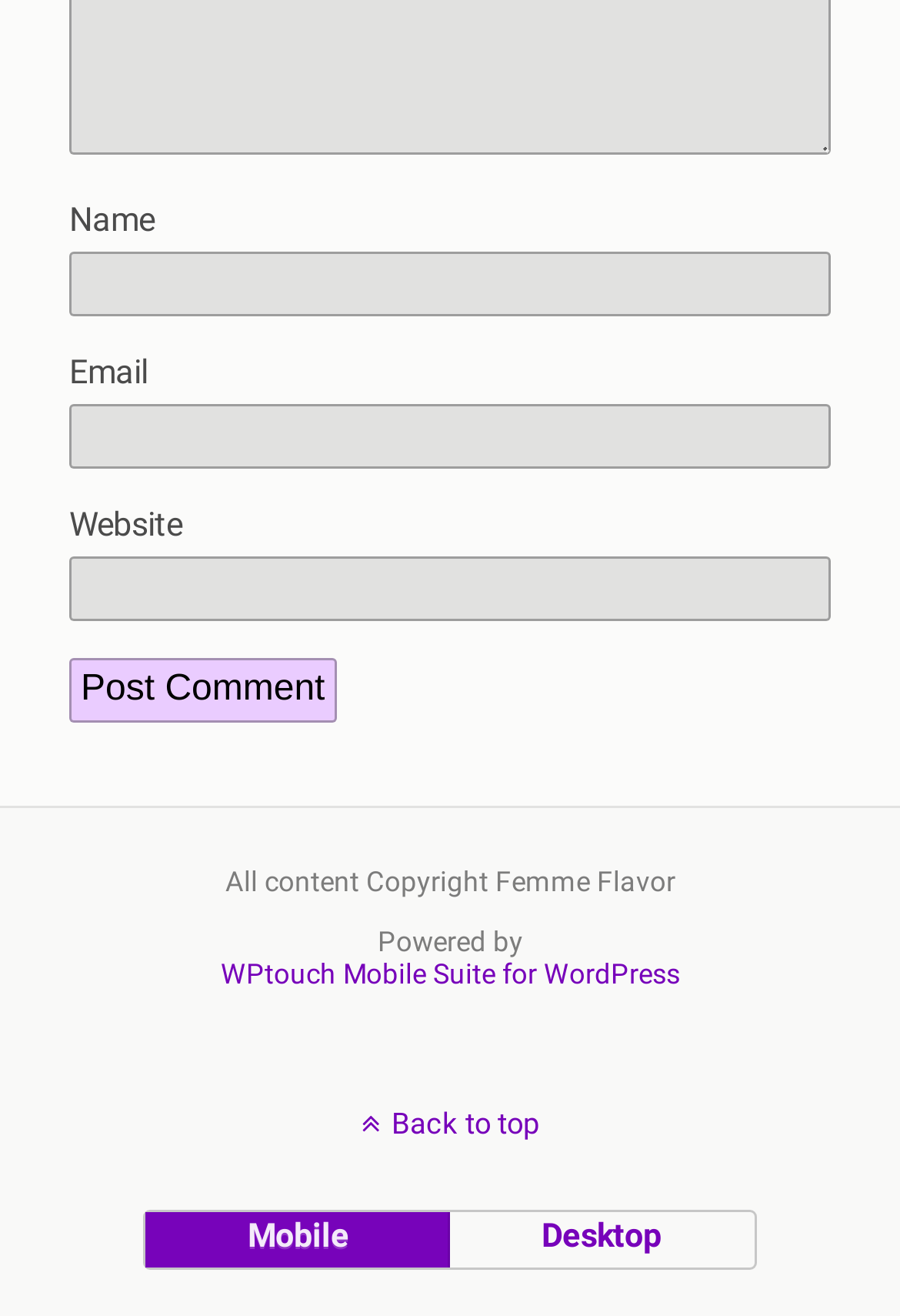Find the bounding box coordinates for the UI element that matches this description: "11 months ago".

None